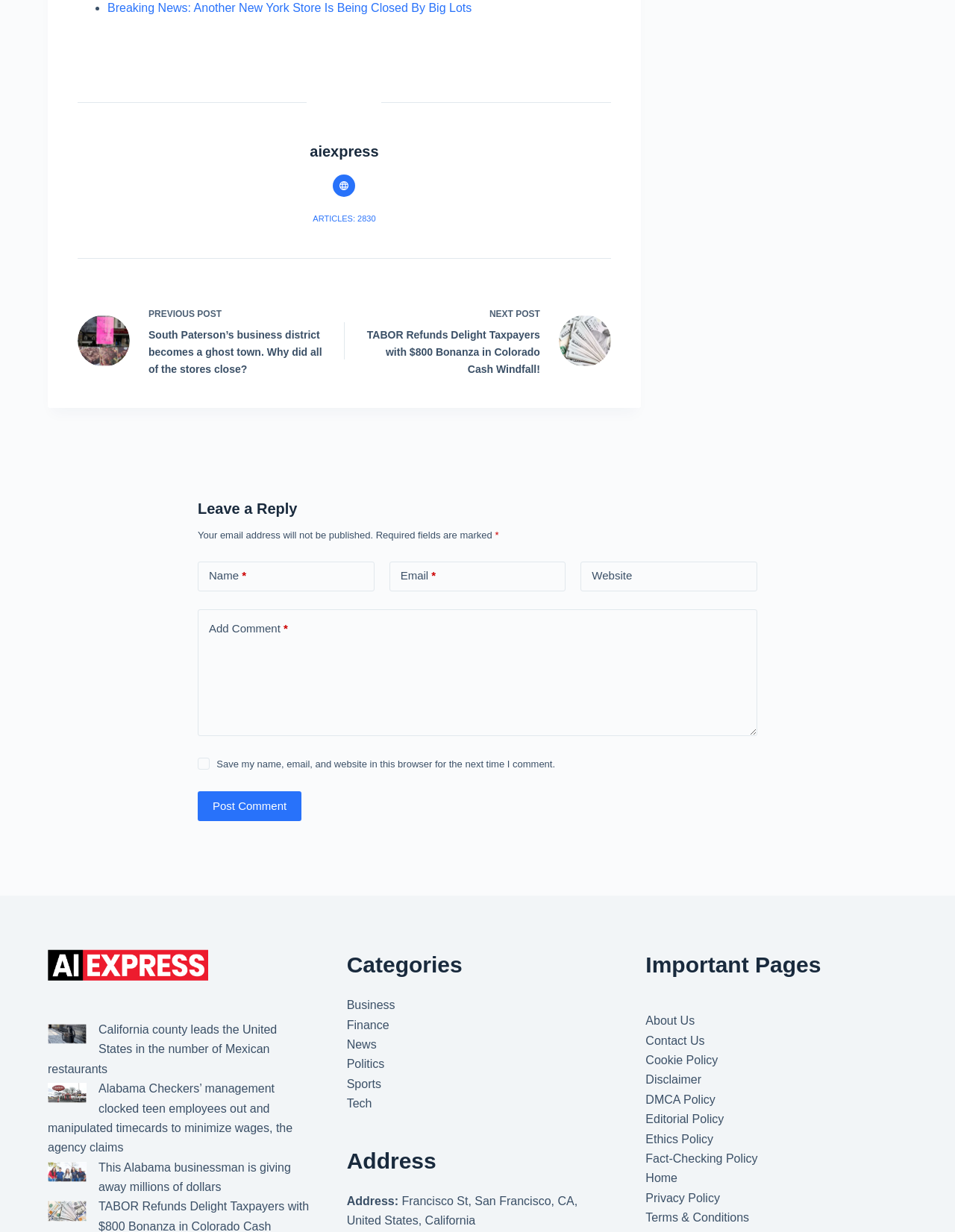Identify the bounding box coordinates of the part that should be clicked to carry out this instruction: "Leave a reply".

[0.207, 0.404, 0.793, 0.422]